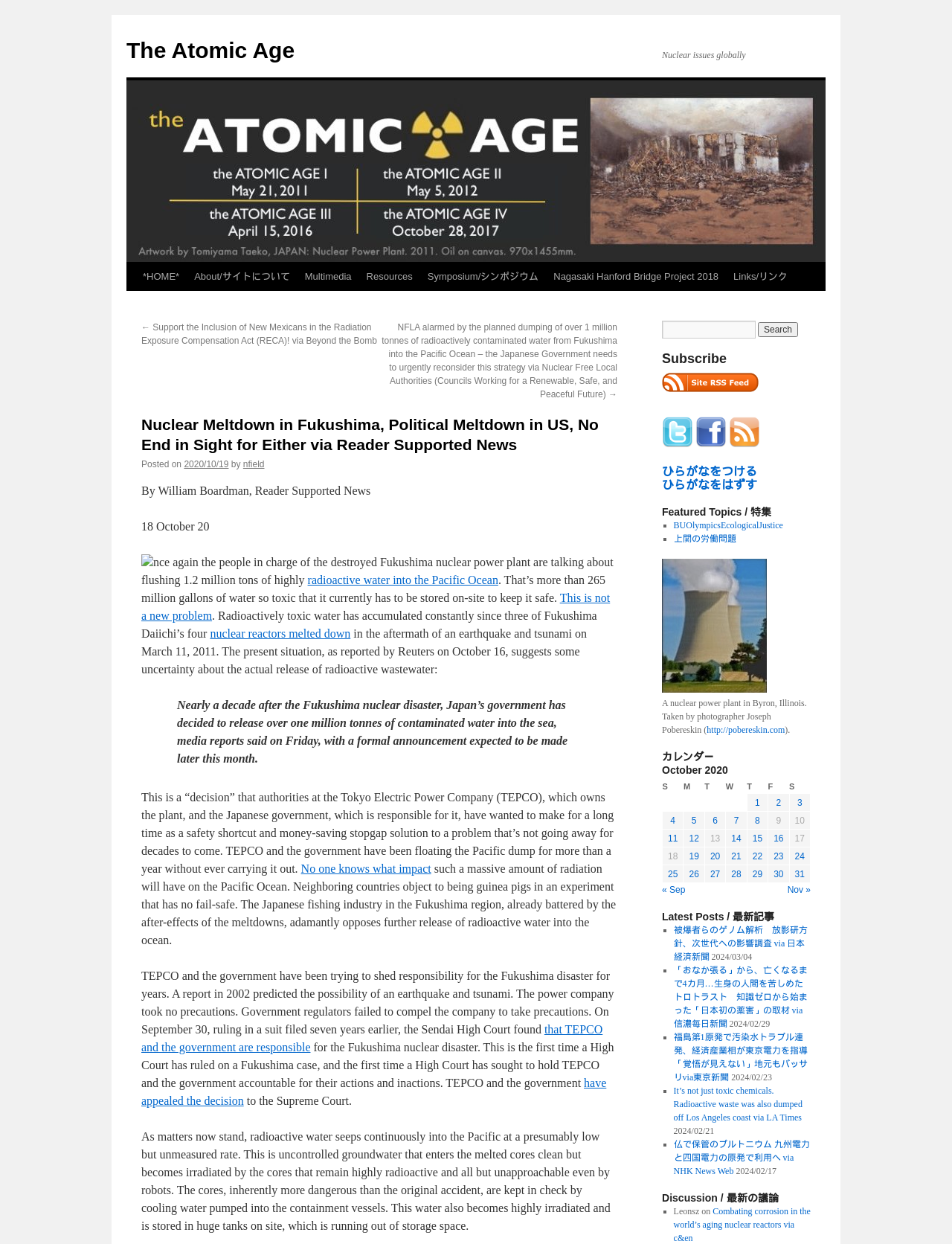Determine the bounding box coordinates for the clickable element to execute this instruction: "Check calendar for October 2020". Provide the coordinates as four float numbers between 0 and 1, i.e., [left, top, right, bottom].

[0.695, 0.603, 0.852, 0.614]